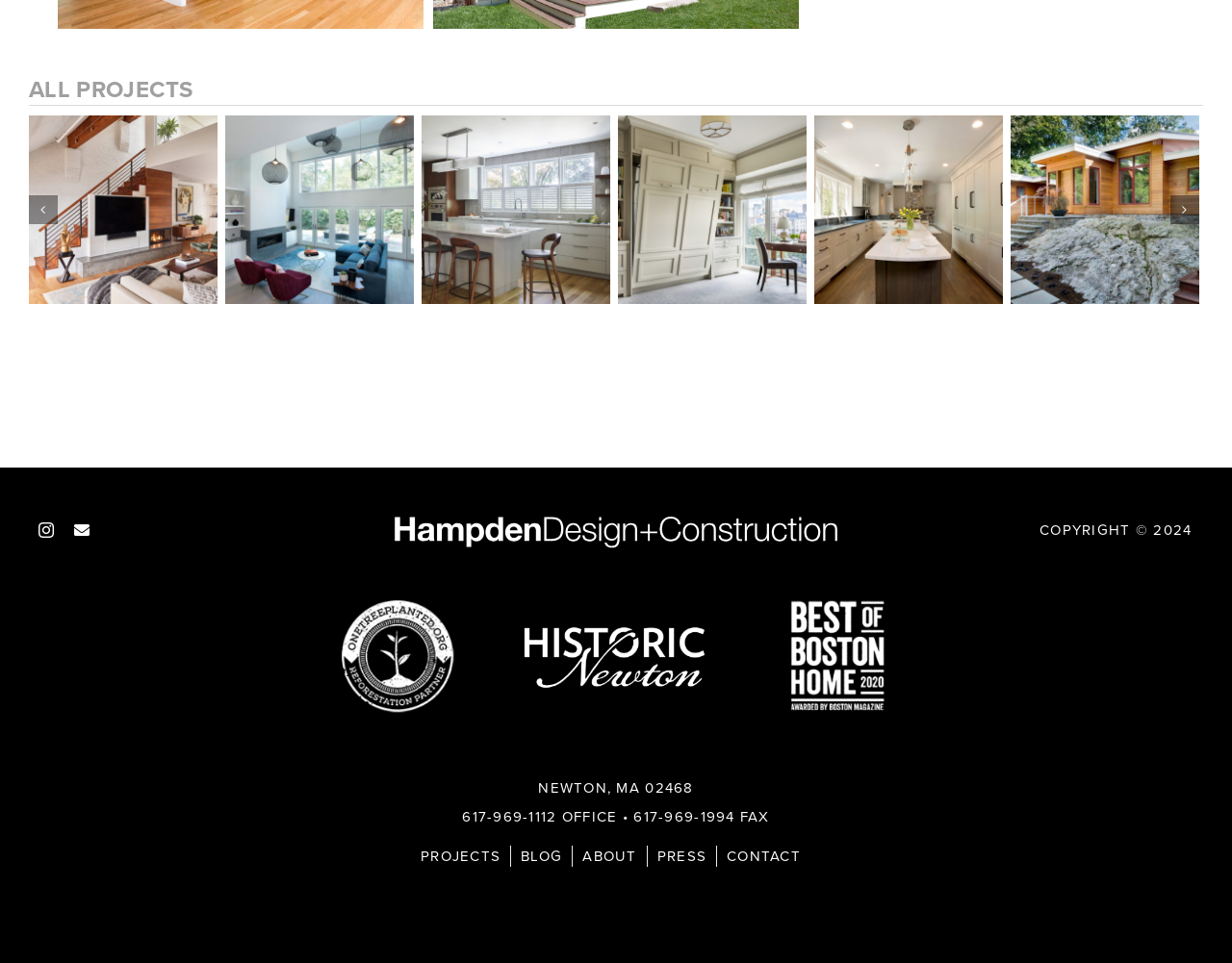Locate the bounding box coordinates of the element that should be clicked to execute the following instruction: "Click on the 'Previous' button".

[0.023, 0.203, 0.047, 0.233]